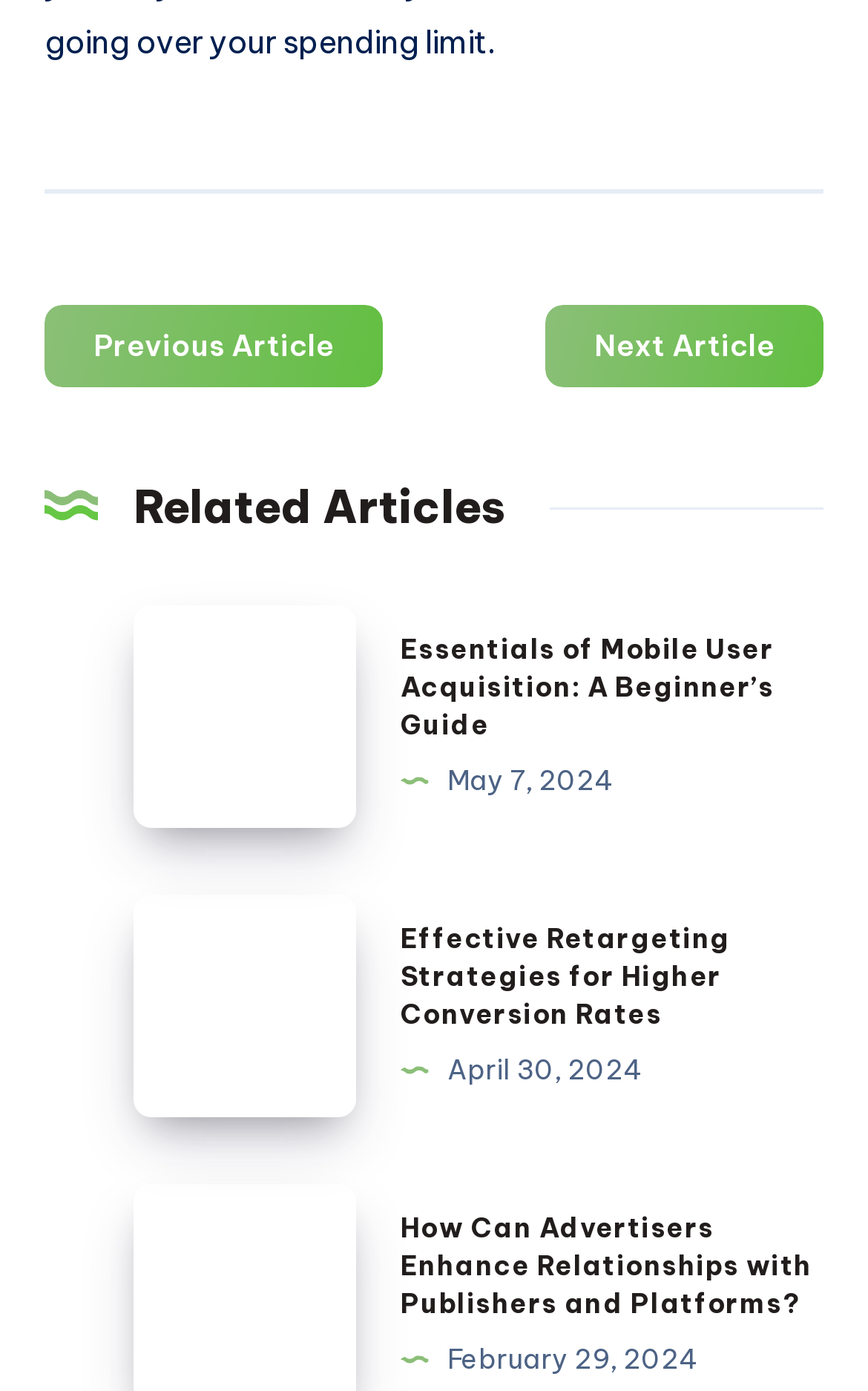Provide a short answer to the following question with just one word or phrase: What is the title of the last related article?

How Can Advertisers Enhance Relationships with Publishers and Platforms?